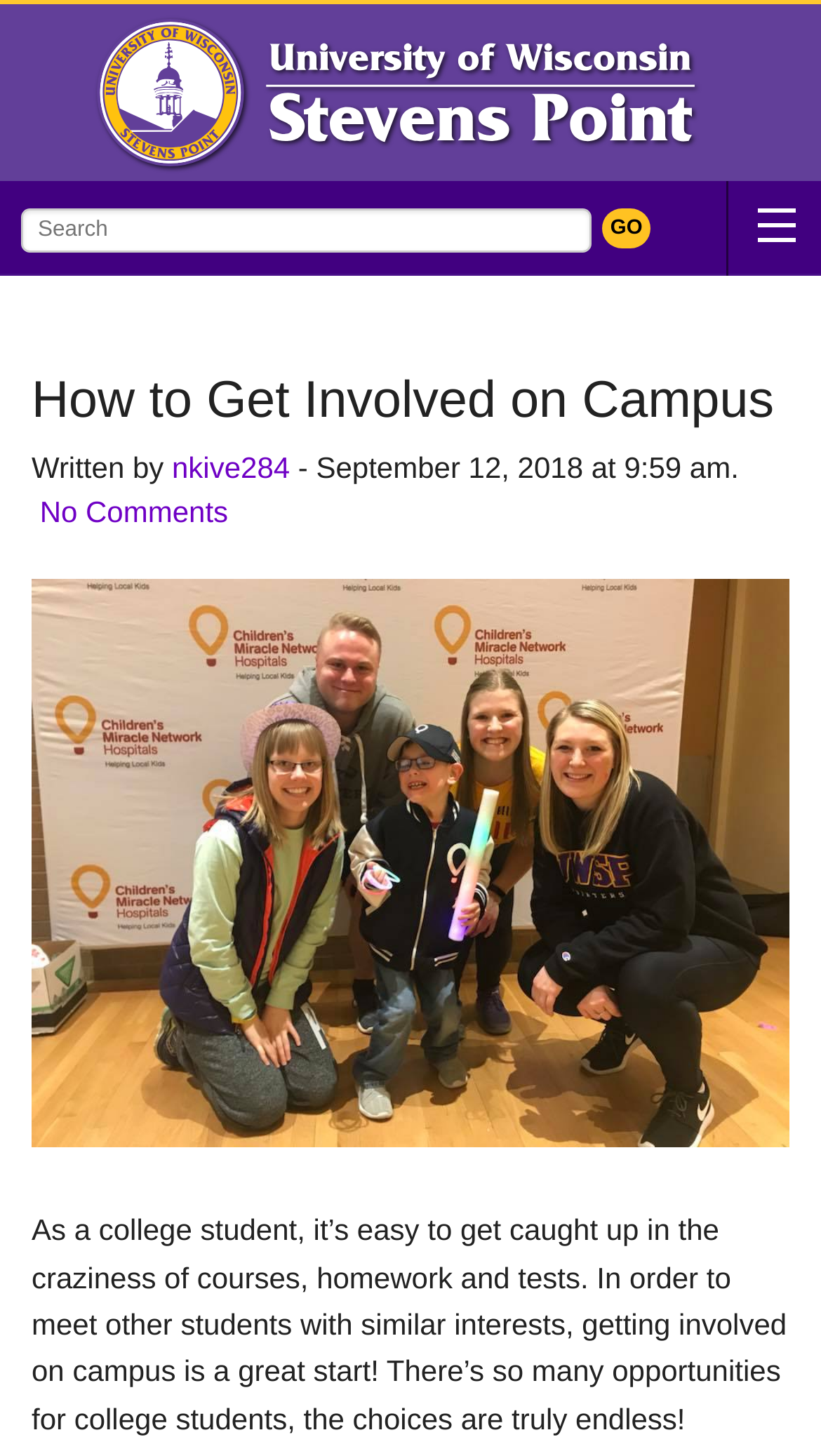Give a succinct answer to this question in a single word or phrase: 
What is the purpose of getting involved on campus?

To meet other students with similar interests